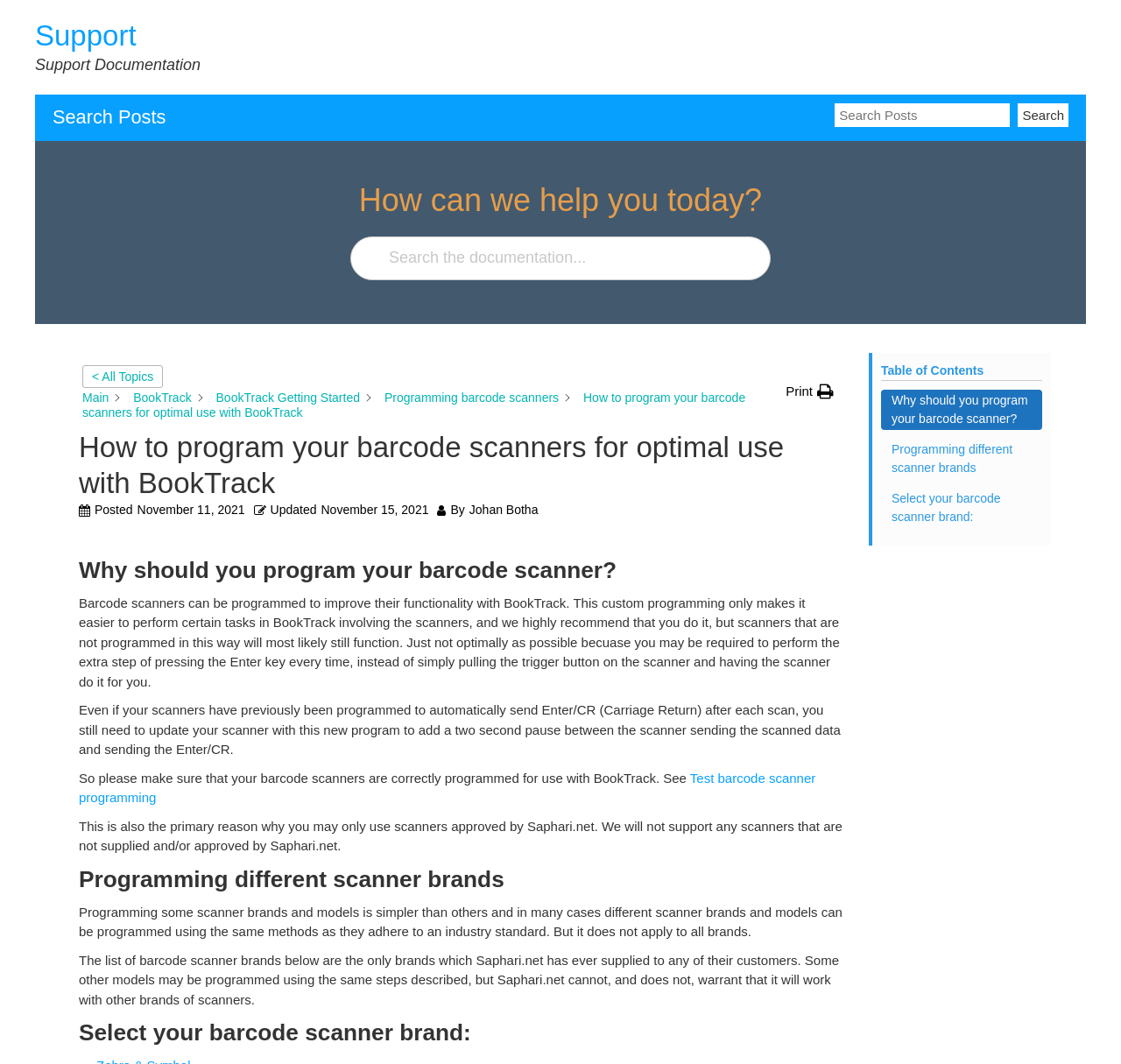Pinpoint the bounding box coordinates of the clickable area needed to execute the instruction: "Search for posts". The coordinates should be specified as four float numbers between 0 and 1, i.e., [left, top, right, bottom].

[0.745, 0.097, 0.953, 0.12]